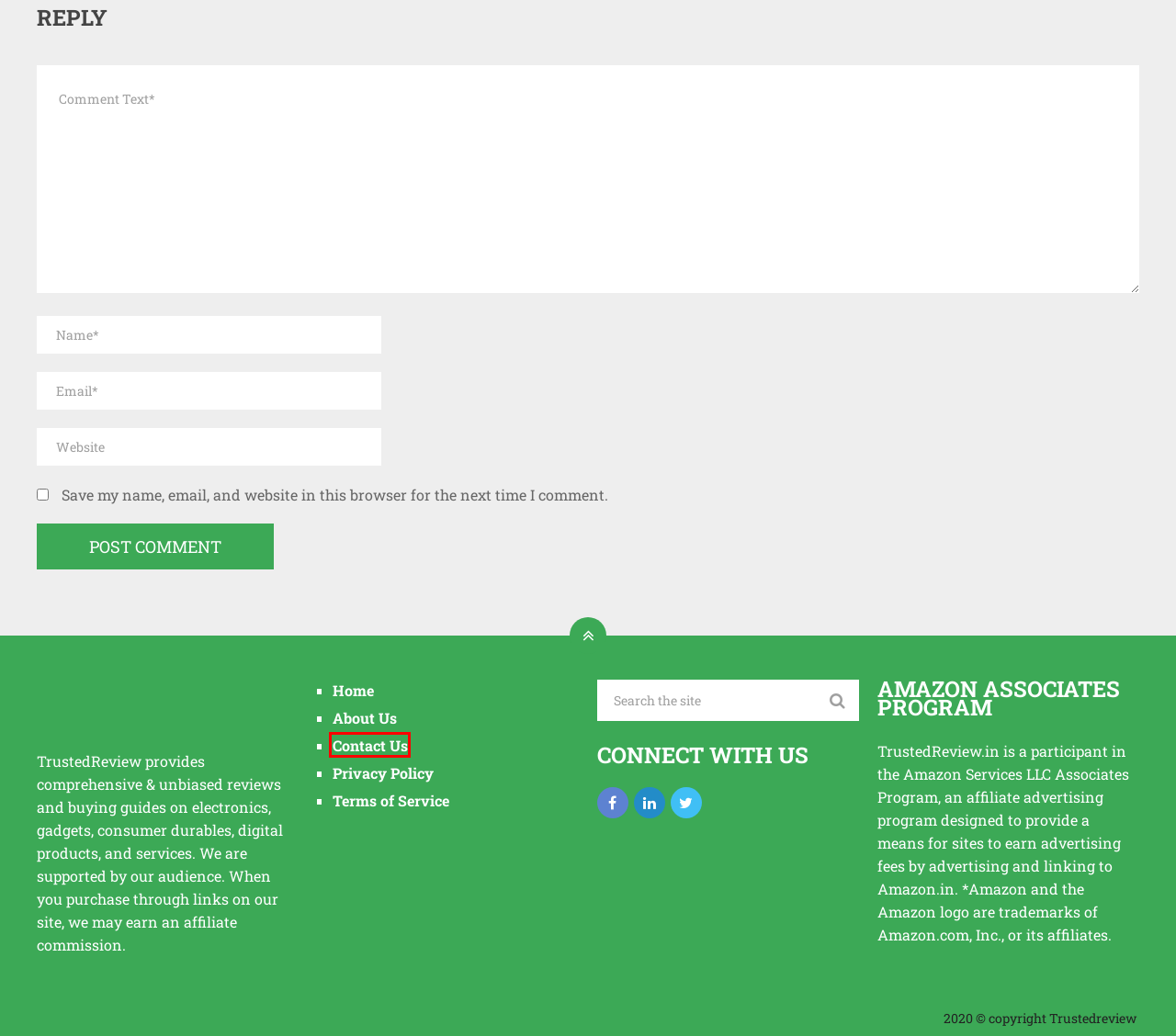A screenshot of a webpage is given with a red bounding box around a UI element. Choose the description that best matches the new webpage shown after clicking the element within the red bounding box. Here are the candidates:
A. Best Dosa Tawa In India | Top Non Stick Tawa - Reviews & Buying Guide
B. About Us | Trustedreview
C. Best Sandwich Makers In India | Grill Sandwich Toasters Reviews 2021
D. Contact Us- TrustedReview.in
E. Kitchen Appliances | Trustedreview
F. Arindam Roy | Trustedreview
G. Terms Of Service - Trustedreview
H. Privacy Policy | Trustedreview

D